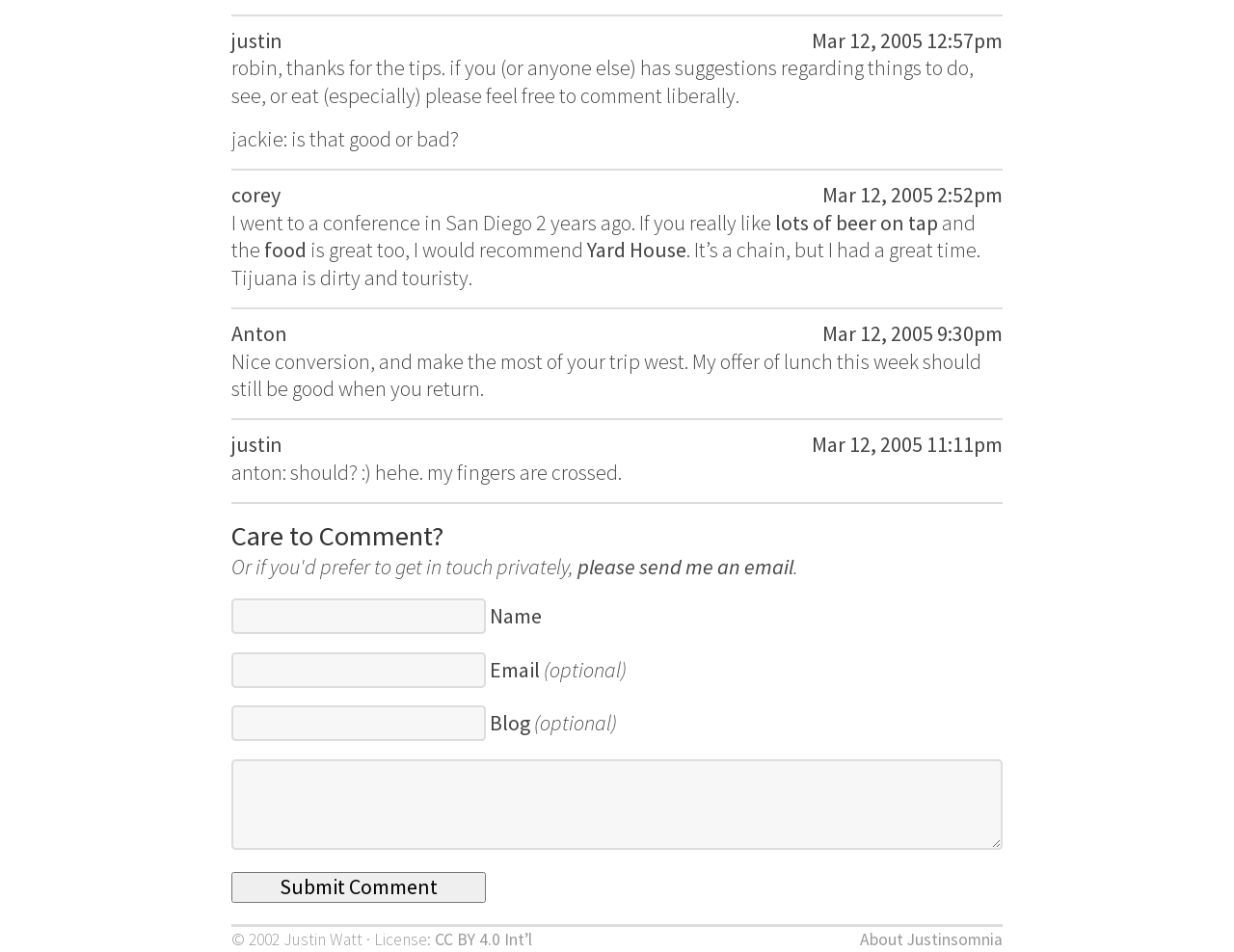Find the bounding box coordinates of the clickable area required to complete the following action: "click on the link to comment liberally".

[0.188, 0.057, 0.789, 0.114]